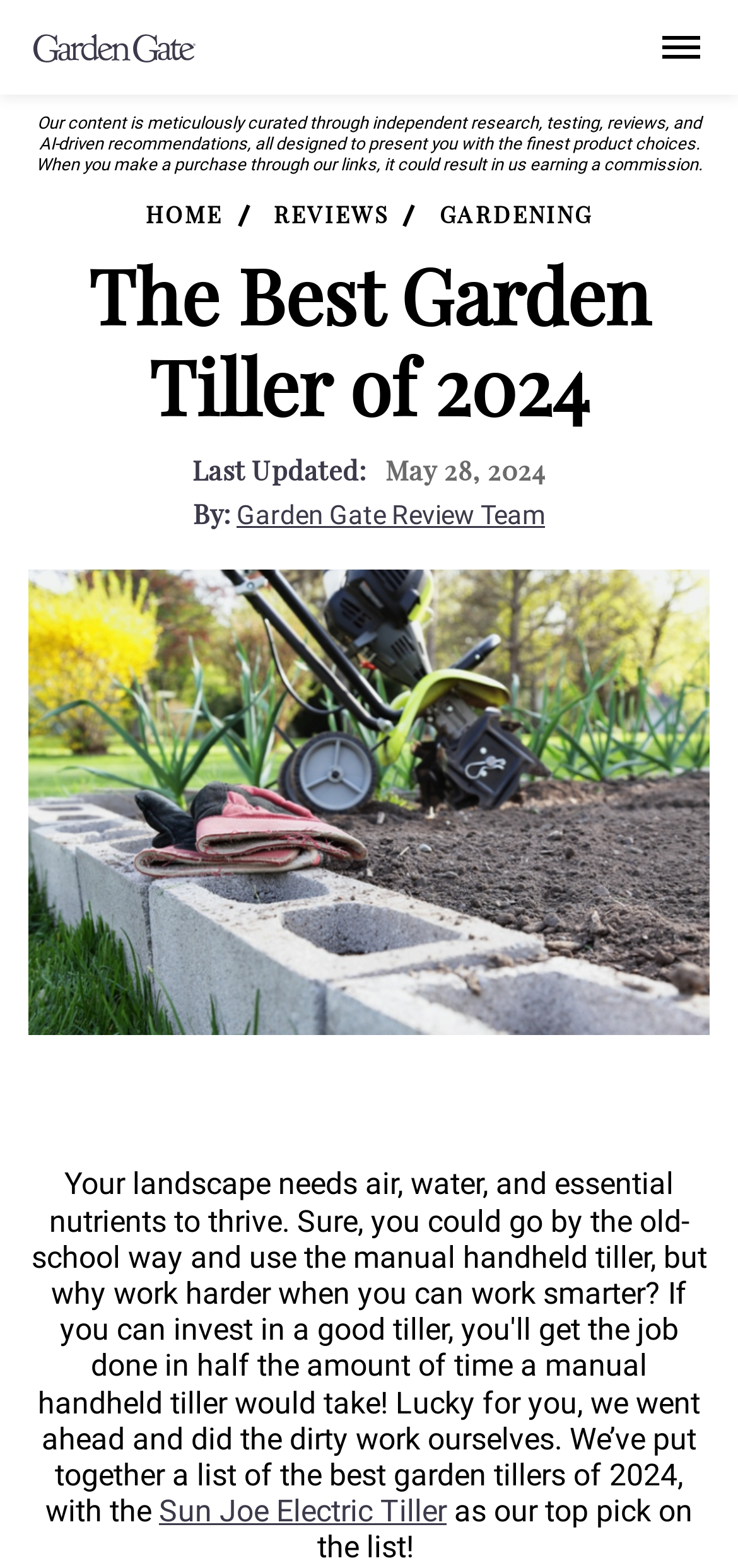How many images are there on the page?
By examining the image, provide a one-word or phrase answer.

2